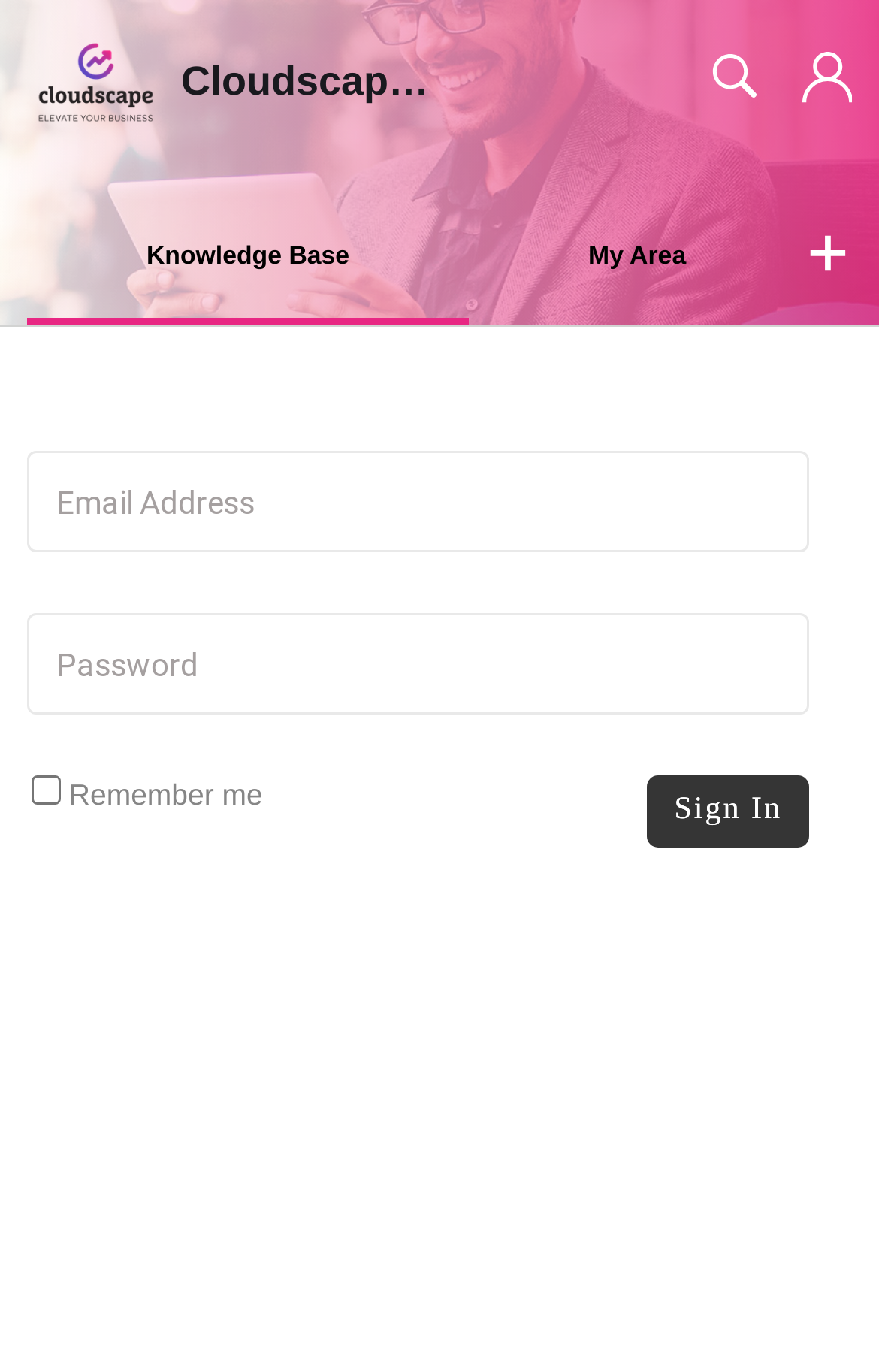How many images are displayed in the top section of the webpage?
Use the information from the image to give a detailed answer to the question.

There are three images displayed in the top section of the webpage: the company logo, and two small icons on the right side of the navigation menu.